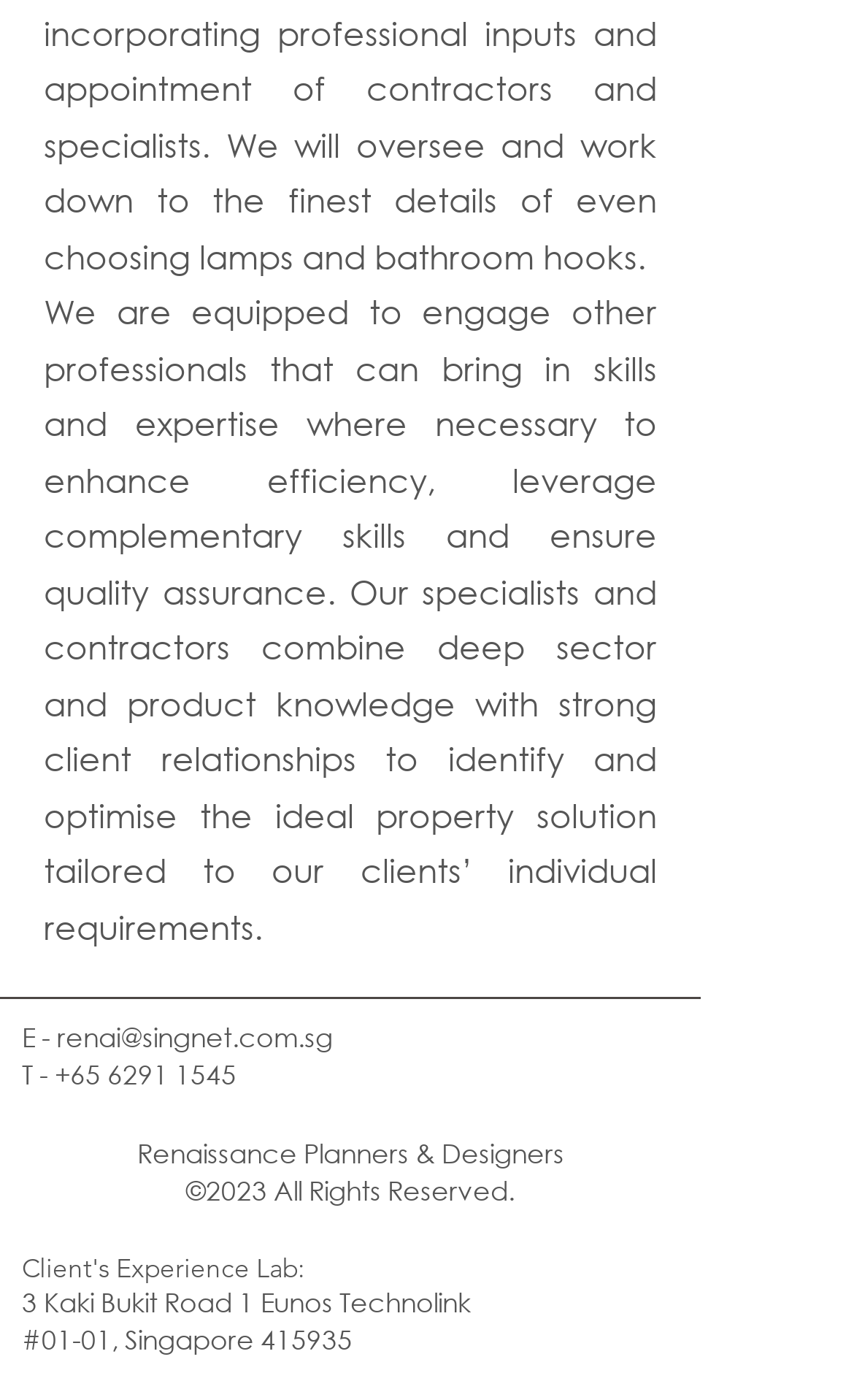Identify the bounding box coordinates for the UI element described as: "renai@singnet.com.sg". The coordinates should be provided as four floats between 0 and 1: [left, top, right, bottom].

[0.067, 0.728, 0.39, 0.755]